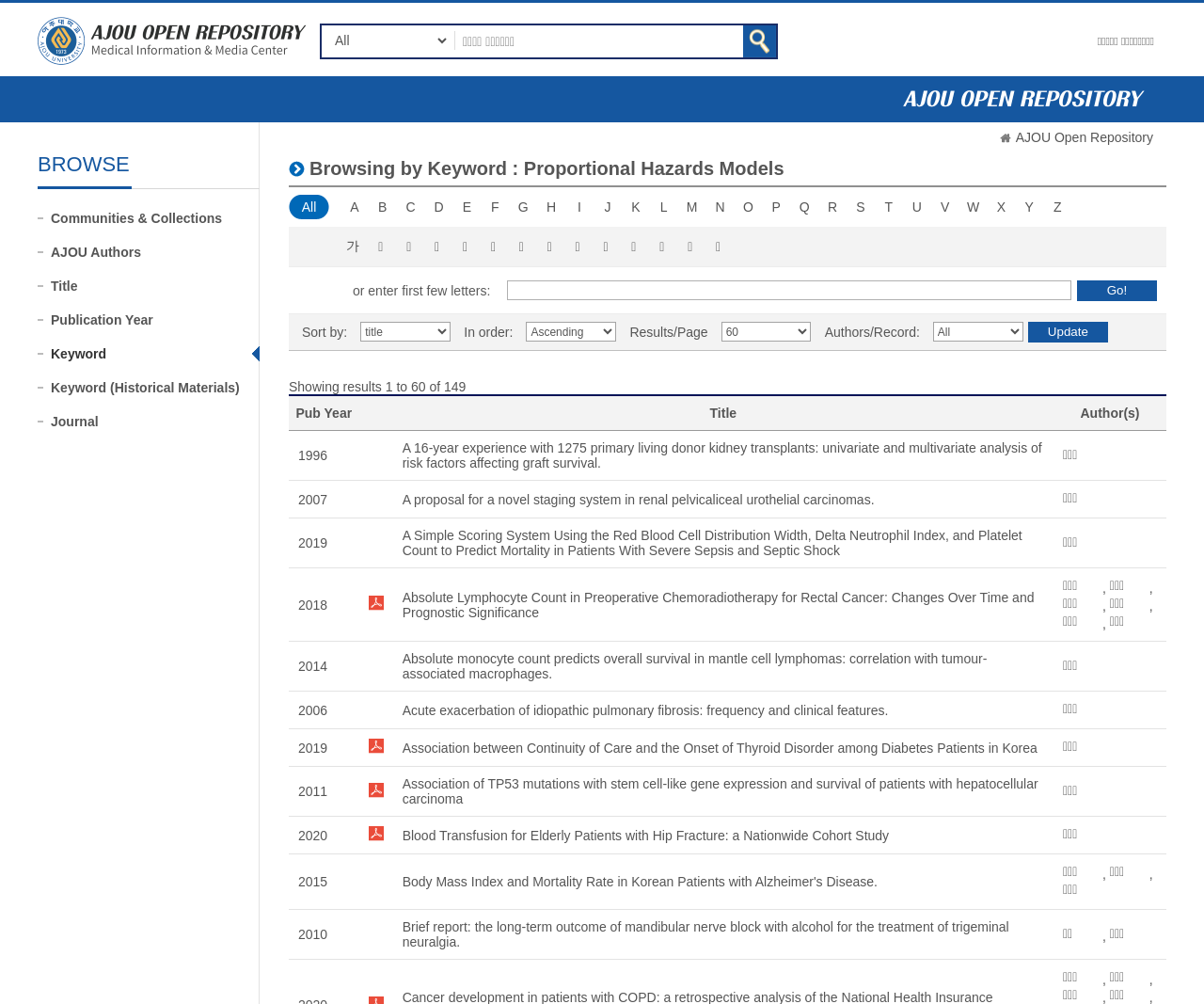Please find and report the bounding box coordinates of the element to click in order to perform the following action: "Go to the next page". The coordinates should be expressed as four float numbers between 0 and 1, in the format [left, top, right, bottom].

[0.895, 0.279, 0.961, 0.3]